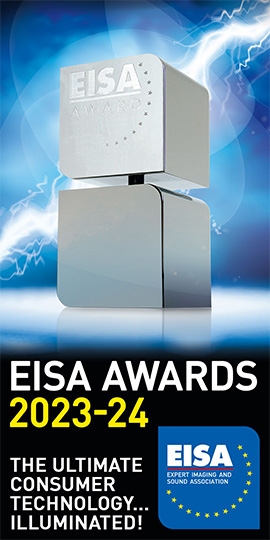Give a detailed account of the visual content in the image.

The image showcases the prestigious EISA Awards for the 2023-24 season, presented by the Expert Imaging and Sound Association. The award, depicted in a sleek, modern design, features a reflective surface that catches the light, signifying excellence in consumer technology. The backdrop of dynamic blue and white lightning motifs adds a vibrant energy, emphasizing the innovation celebrated by the awards. Bold text at the bottom reads, "THE ULTIMATE CONSUMER TECHNOLOGY... ILLUMINATED!" highlighting the awards' focus on recognizing outstanding achievements in imaging and sound technologies.